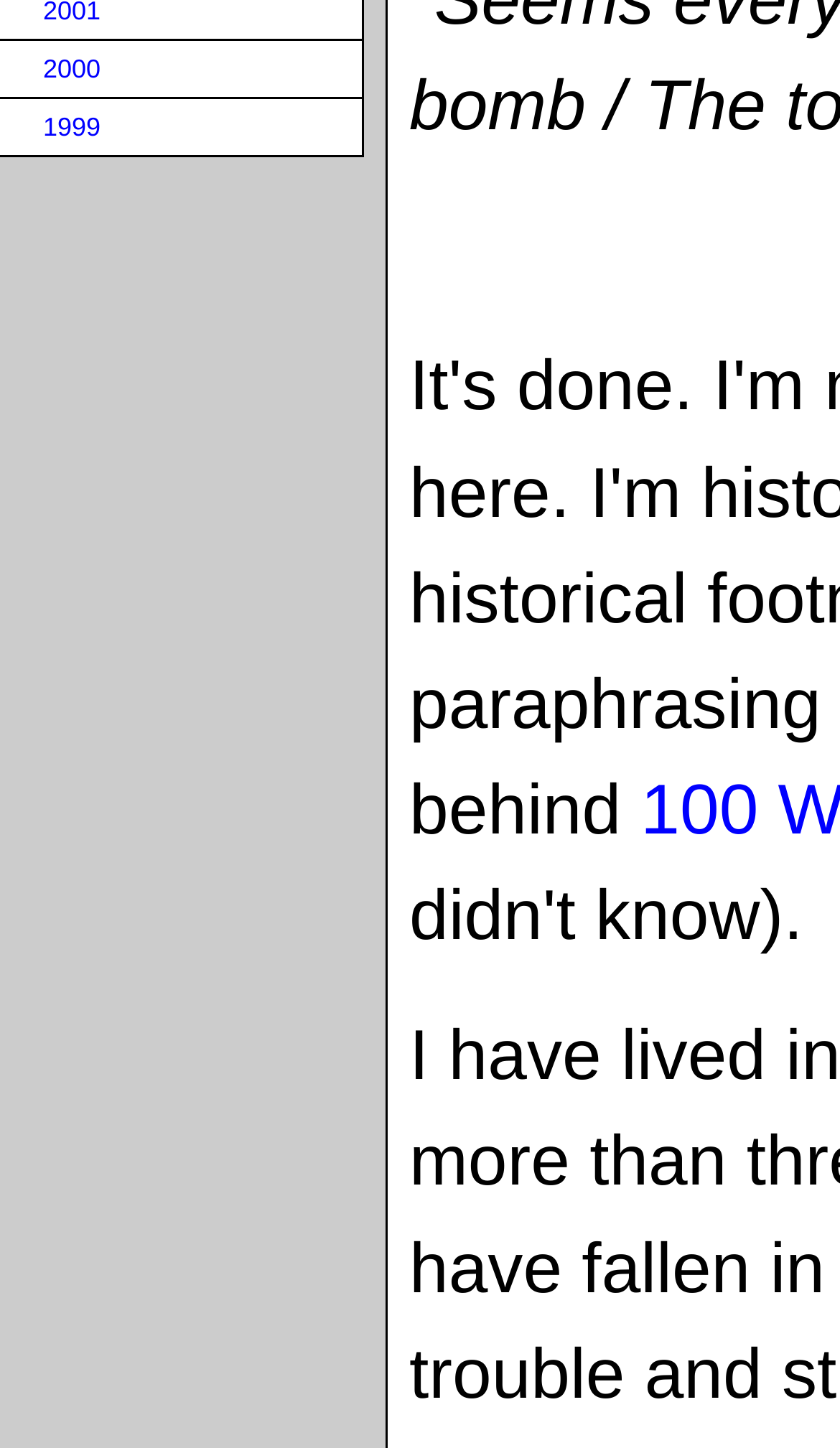Locate the bounding box of the UI element defined by this description: "1999". The coordinates should be given as four float numbers between 0 and 1, formatted as [left, top, right, bottom].

[0.051, 0.077, 0.12, 0.098]